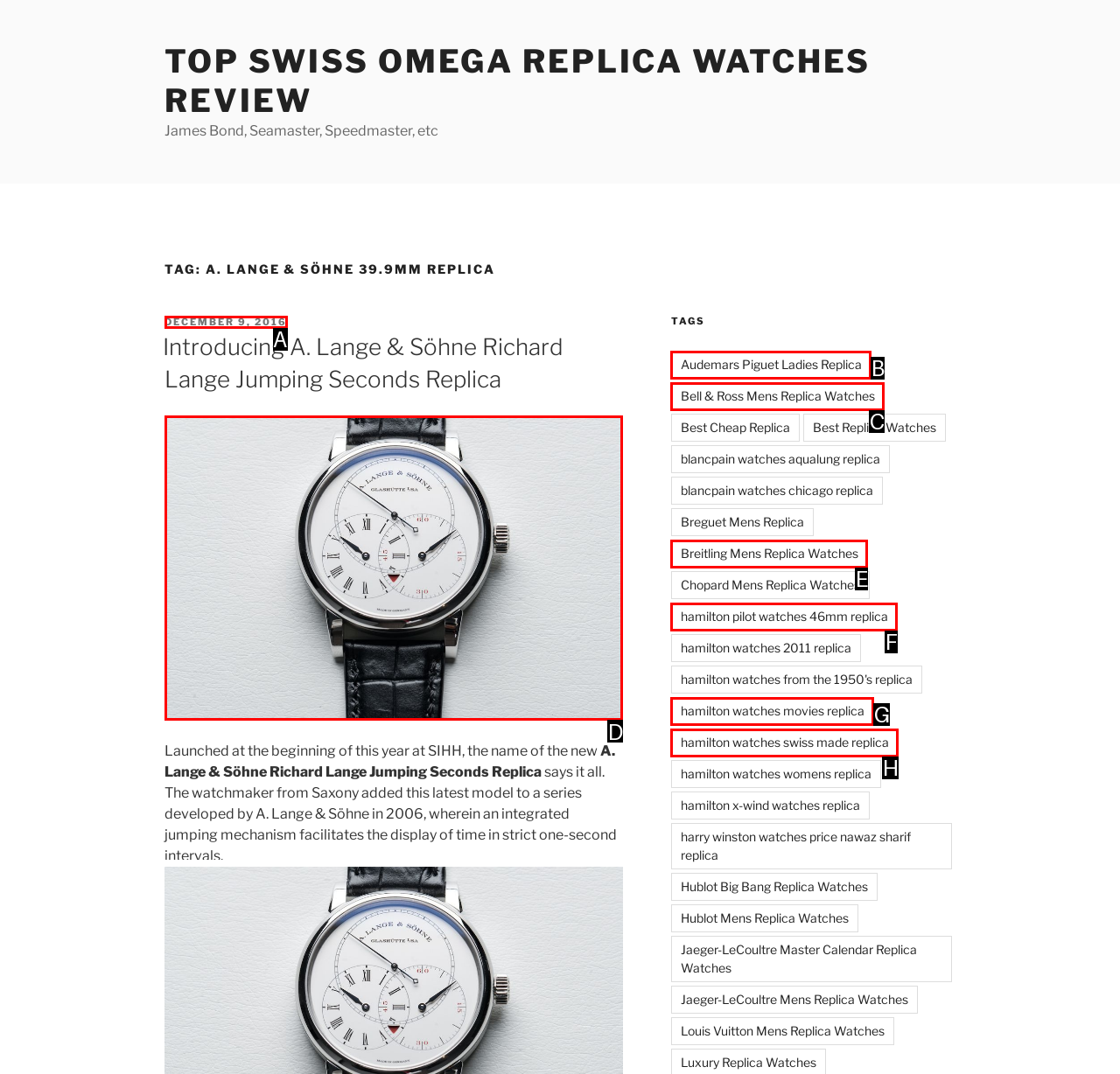Choose the HTML element you need to click to achieve the following task: View the image of A. Lange & Söhne Richard Lange Jumping Seconds Replica
Respond with the letter of the selected option from the given choices directly.

D